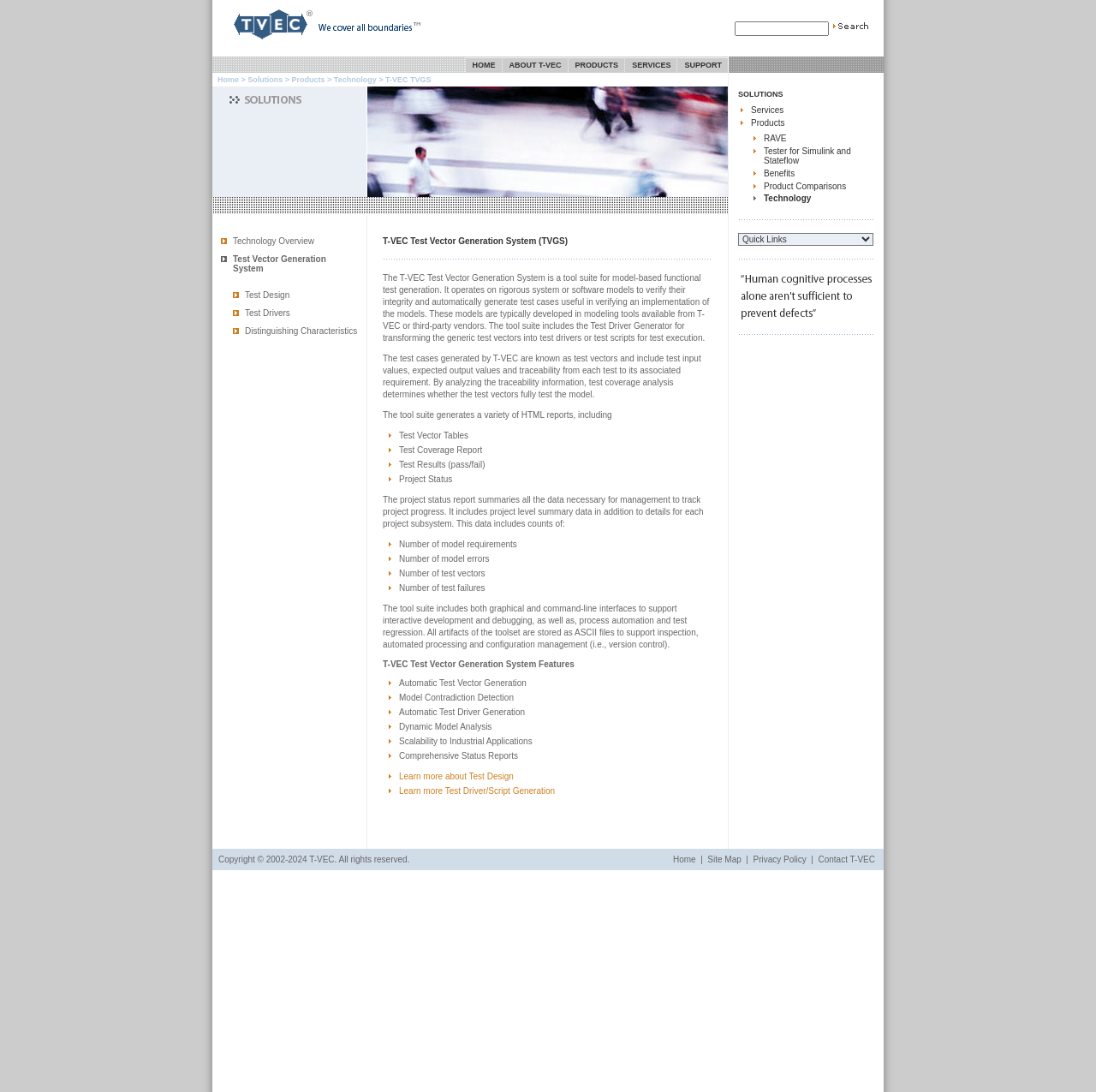Pinpoint the bounding box coordinates for the area that should be clicked to perform the following instruction: "Click on the T-VEC link".

[0.194, 0.035, 0.287, 0.043]